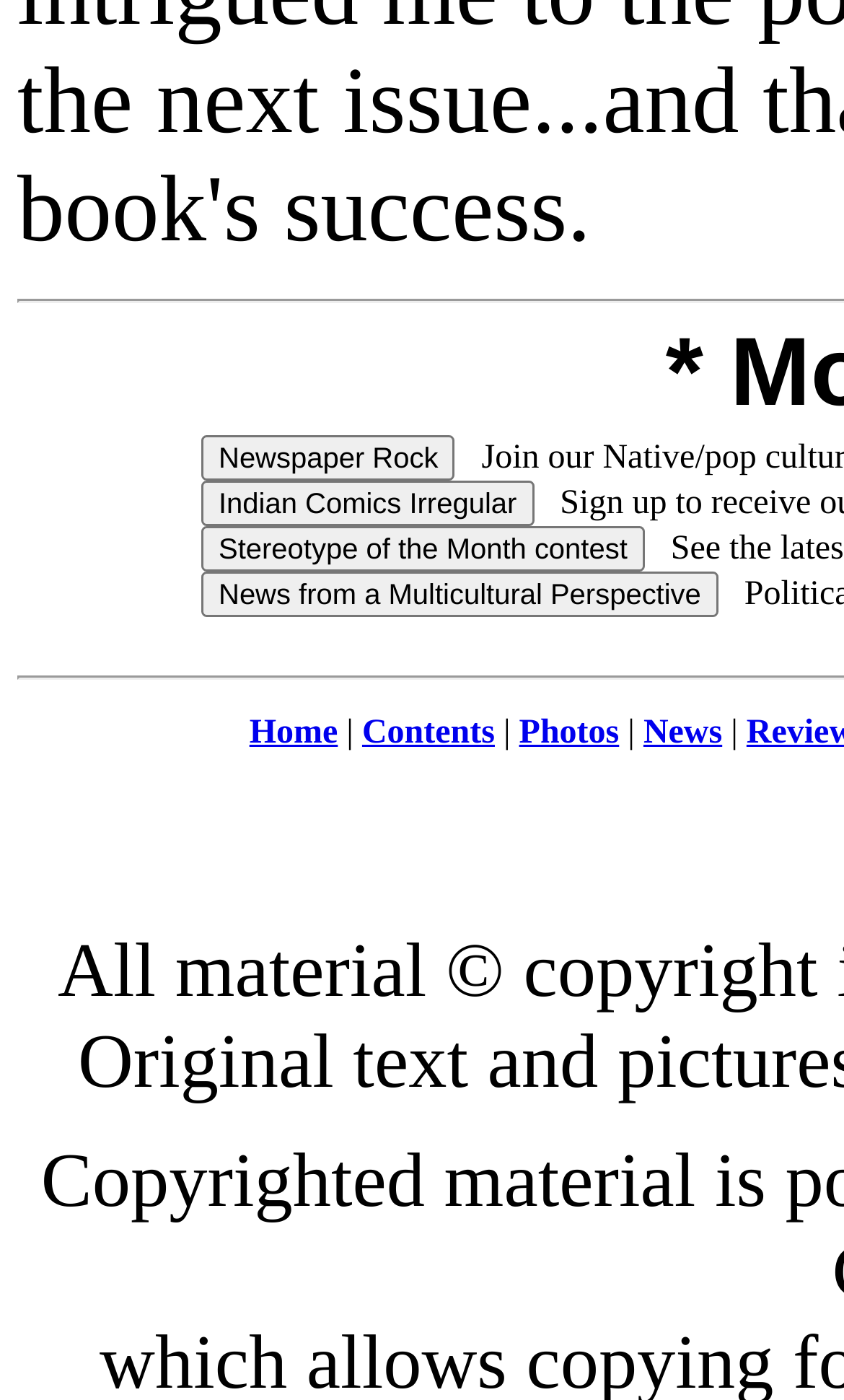Find the UI element described as: "Photos" and predict its bounding box coordinates. Ensure the coordinates are four float numbers between 0 and 1, [left, top, right, bottom].

[0.615, 0.51, 0.734, 0.537]